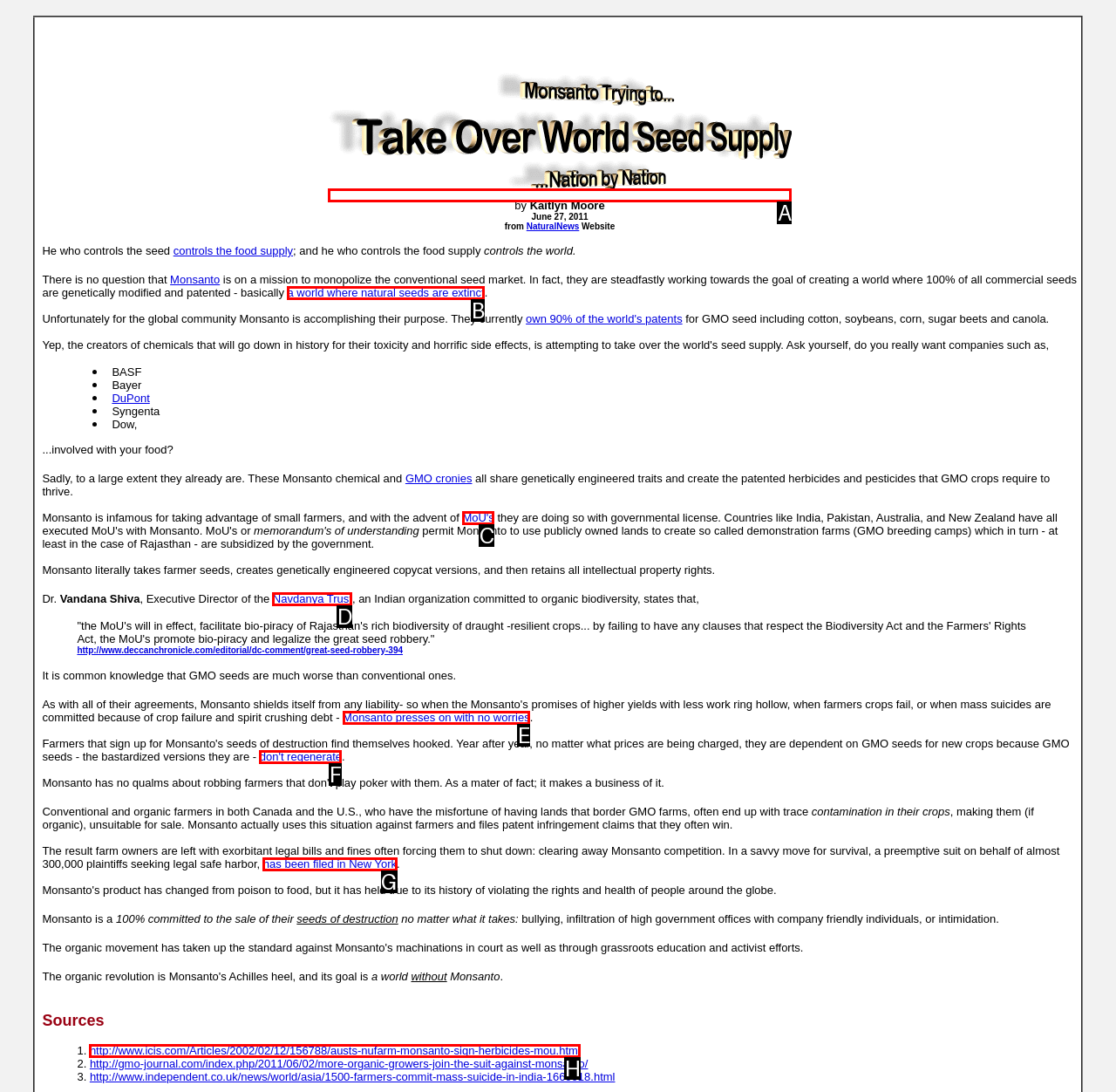Find the option that aligns with: Navdanya Trust
Provide the letter of the corresponding option.

D